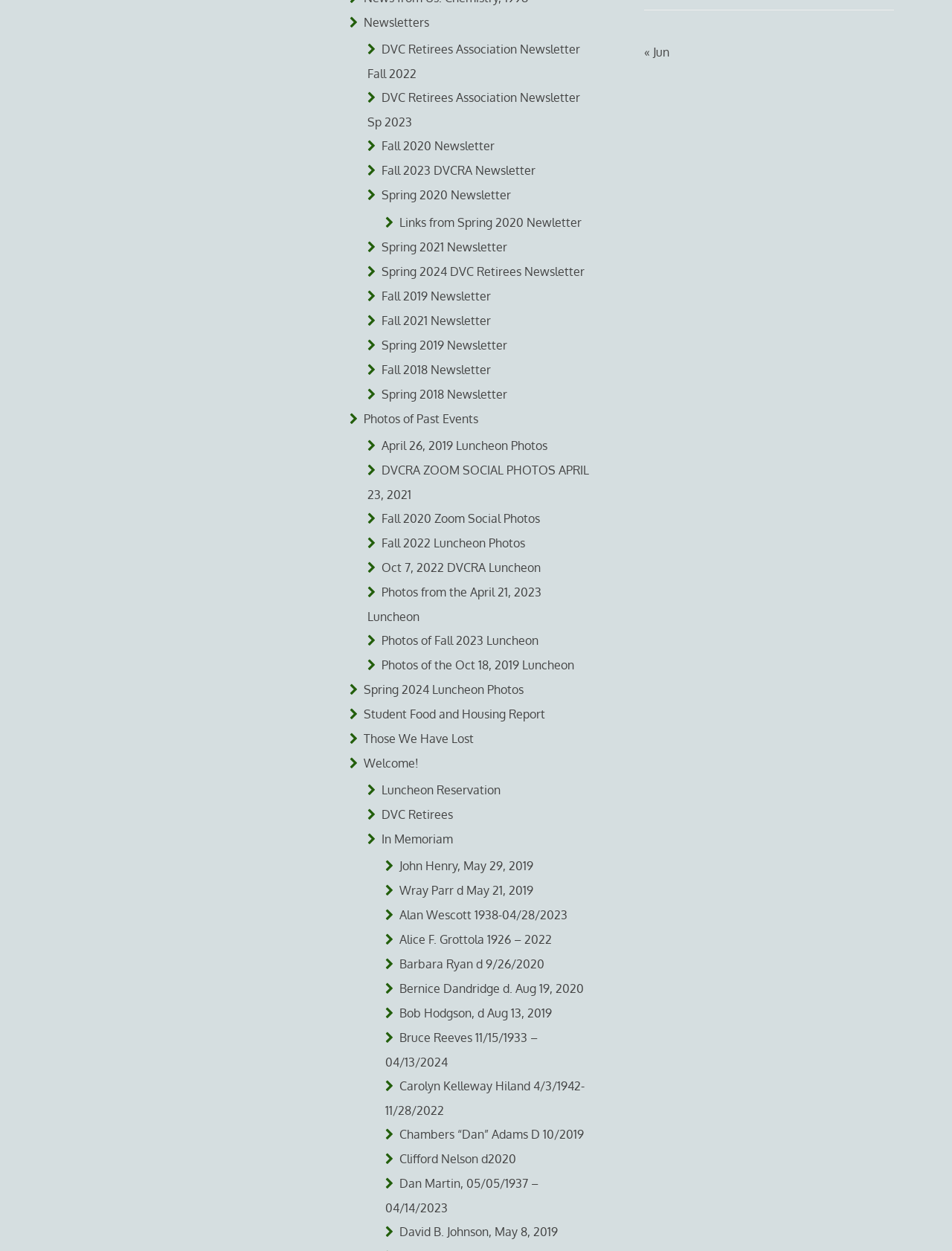Please identify the bounding box coordinates for the region that you need to click to follow this instruction: "Read In Memoriam".

[0.386, 0.665, 0.476, 0.677]